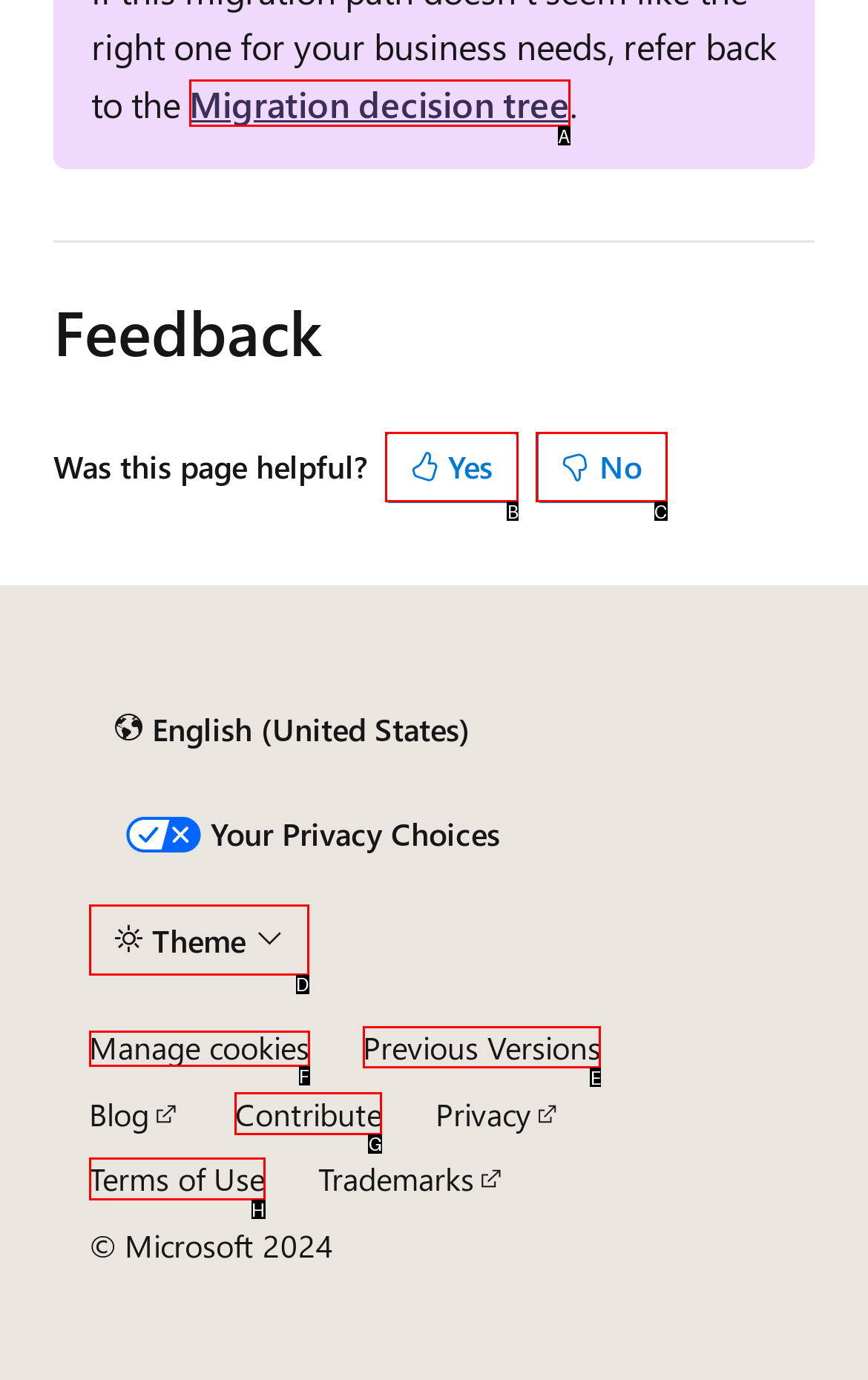Tell me which one HTML element I should click to complete the following instruction: View previous versions
Answer with the option's letter from the given choices directly.

E